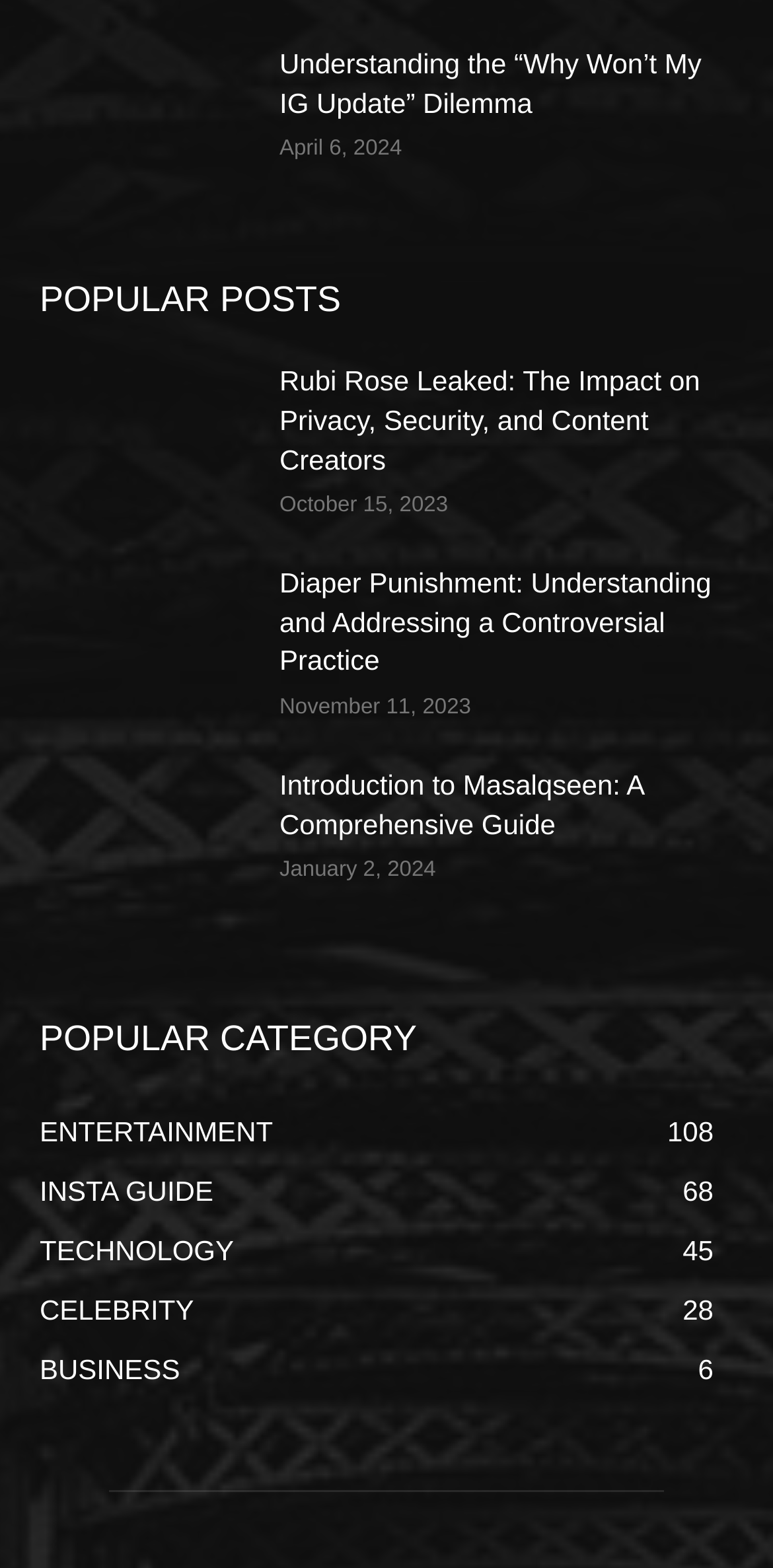Determine the bounding box coordinates of the section I need to click to execute the following instruction: "Explore the category of ENTERTAINMENT". Provide the coordinates as four float numbers between 0 and 1, i.e., [left, top, right, bottom].

[0.051, 0.711, 0.353, 0.731]